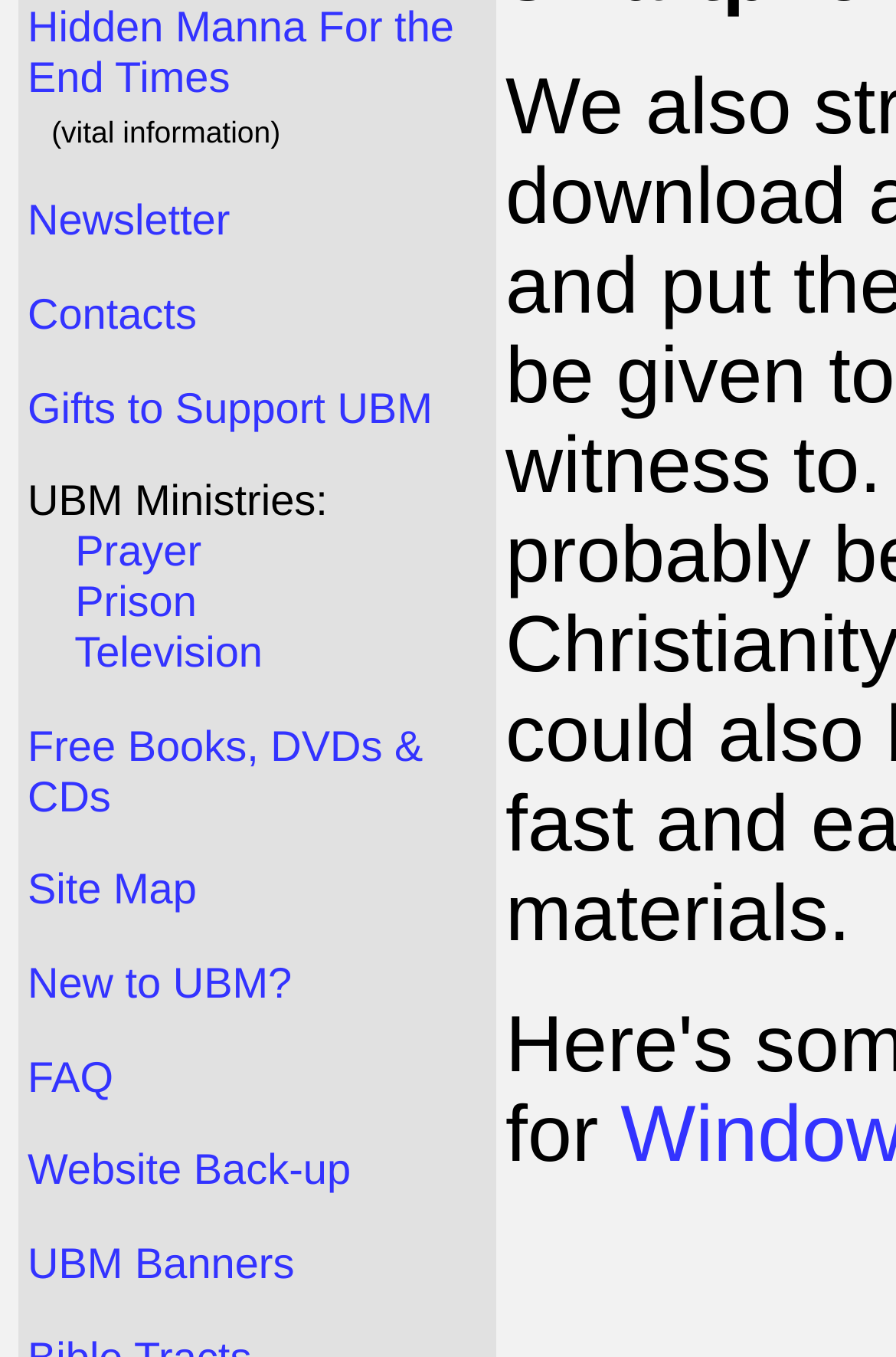Predict the bounding box coordinates of the area that should be clicked to accomplish the following instruction: "Visit the 'Newsletter'". The bounding box coordinates should consist of four float numbers between 0 and 1, i.e., [left, top, right, bottom].

[0.031, 0.144, 0.257, 0.18]